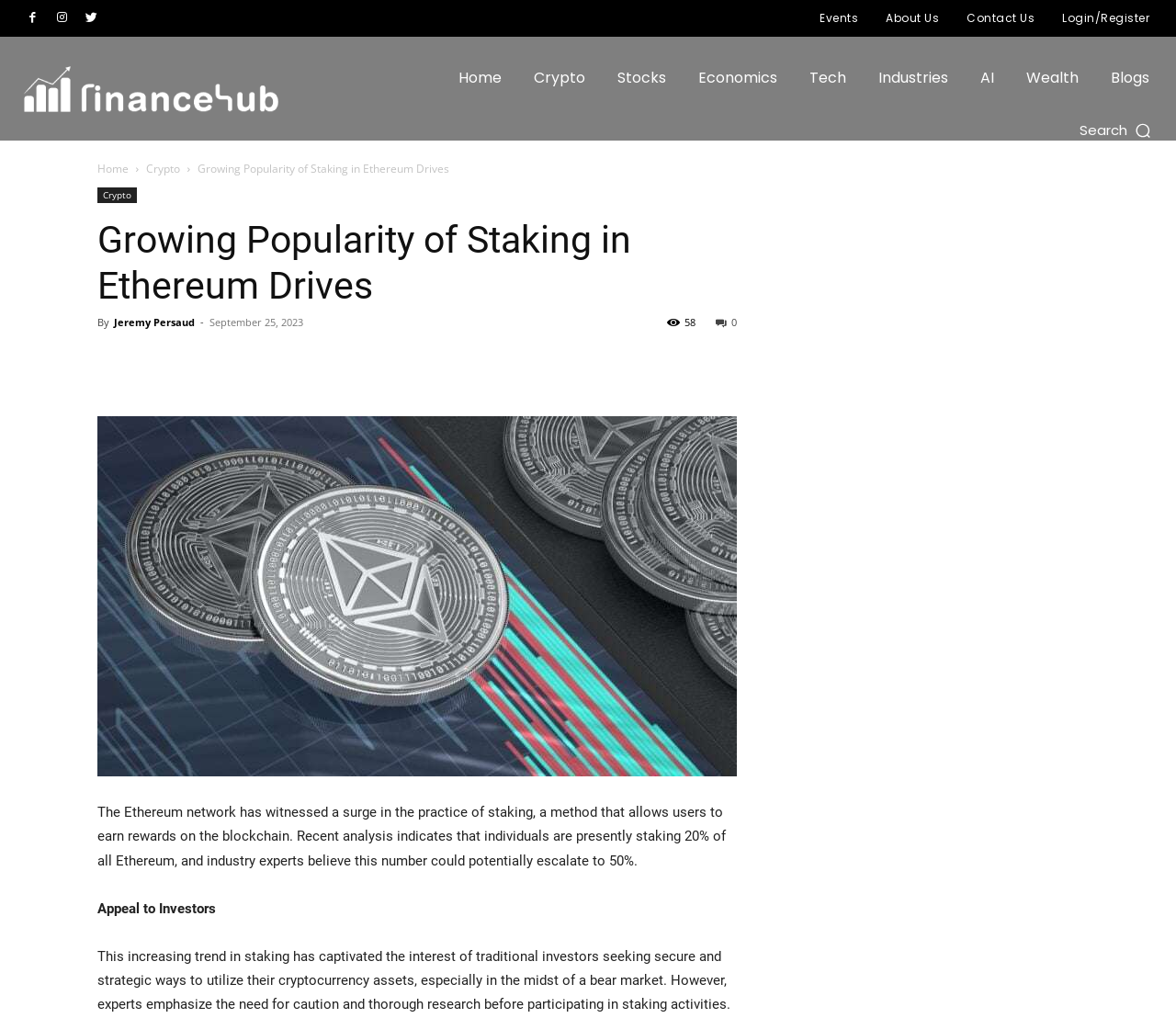What is the current market condition mentioned in the article?
Kindly answer the question with as much detail as you can.

The article mentions that traditional investors are seeking secure and strategic ways to utilize their cryptocurrency assets, especially in the midst of a bear market, which provides the answer to this question.